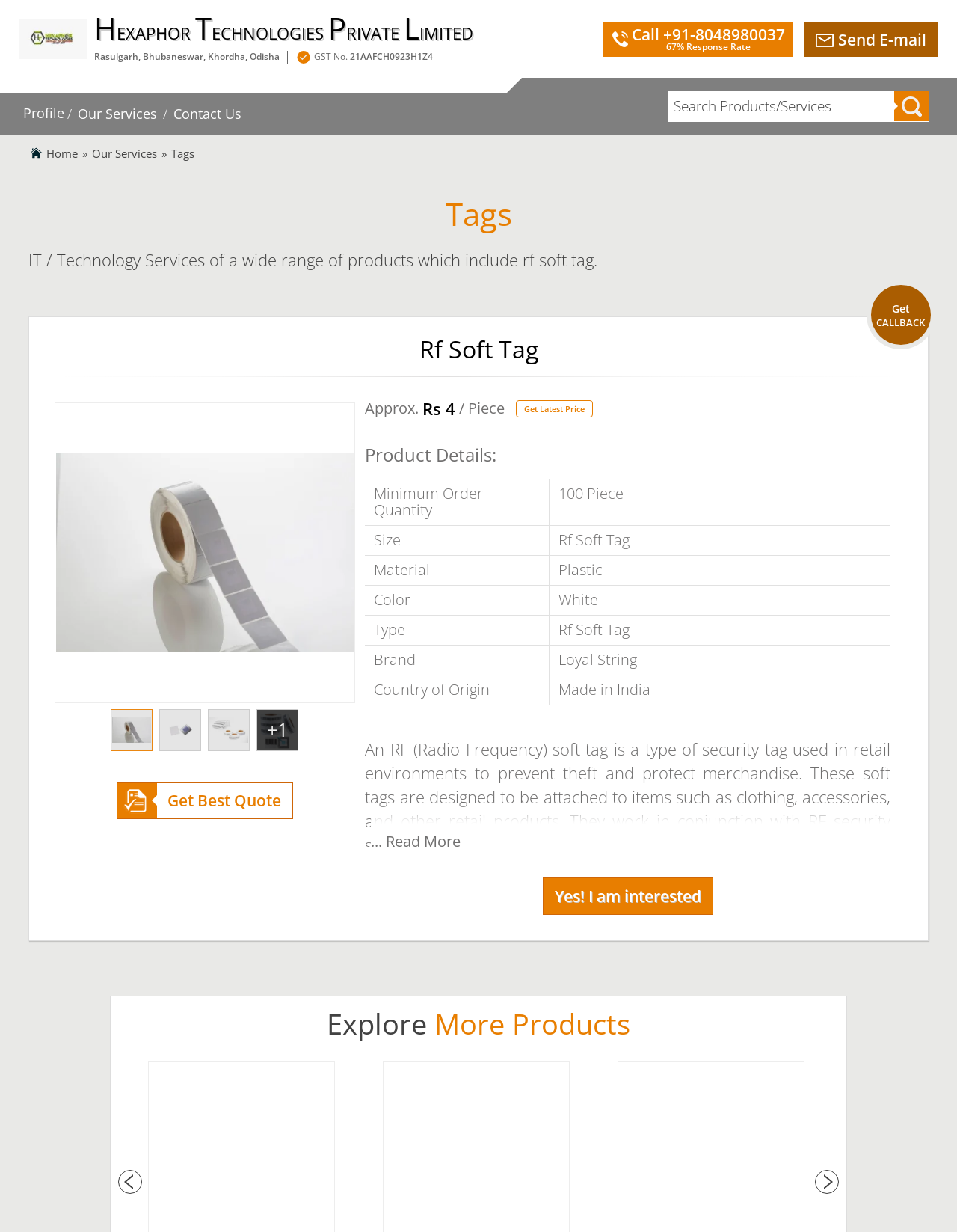What is the material of the Rf Soft Tag?
From the image, respond using a single word or phrase.

Plastic